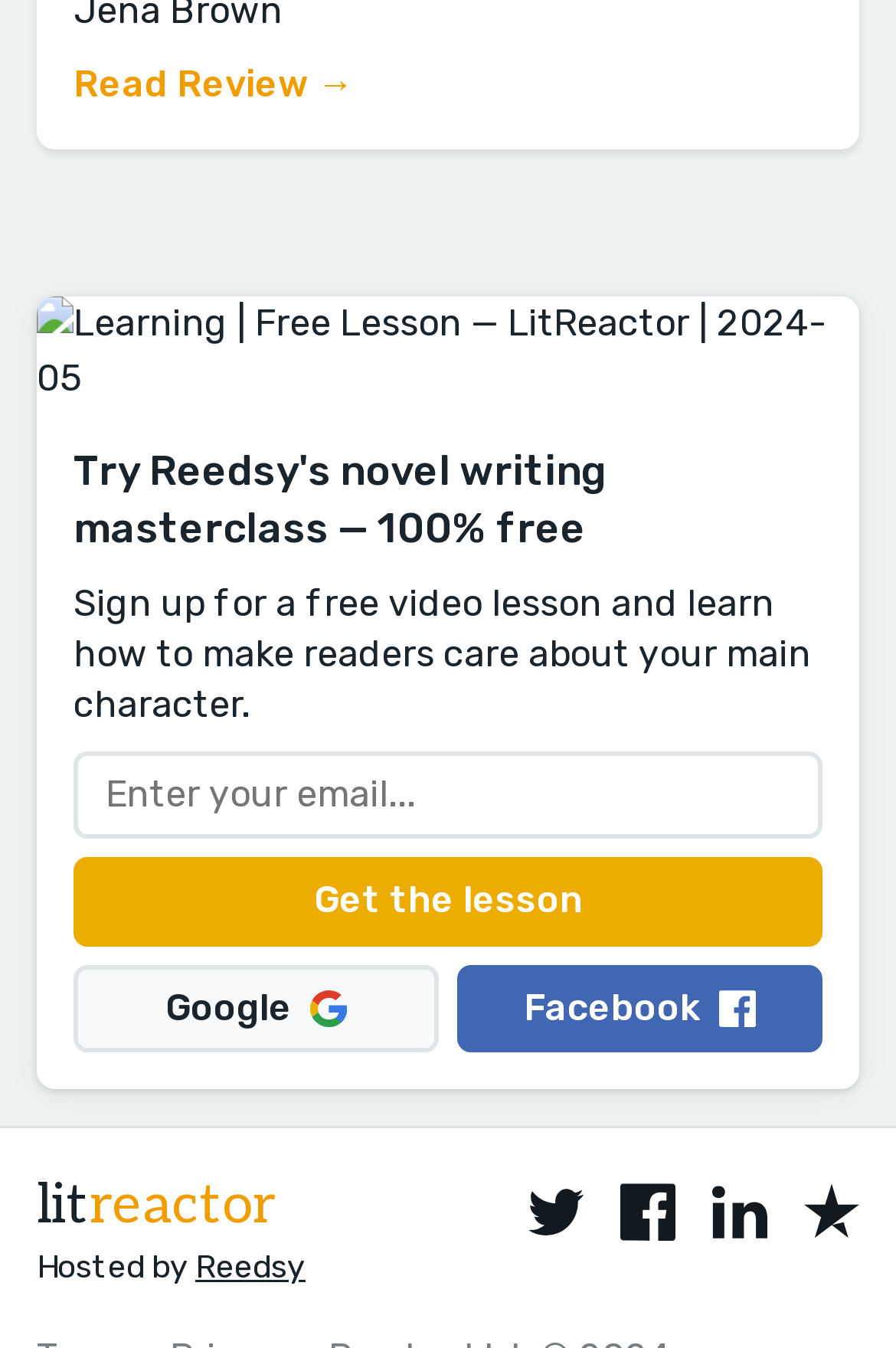Please determine the bounding box coordinates, formatted as (top-left x, top-left y, bottom-right x, bottom-right y), with all values as floating point numbers between 0 and 1. Identify the bounding box of the region described as: Reedsy

[0.218, 0.925, 0.341, 0.954]